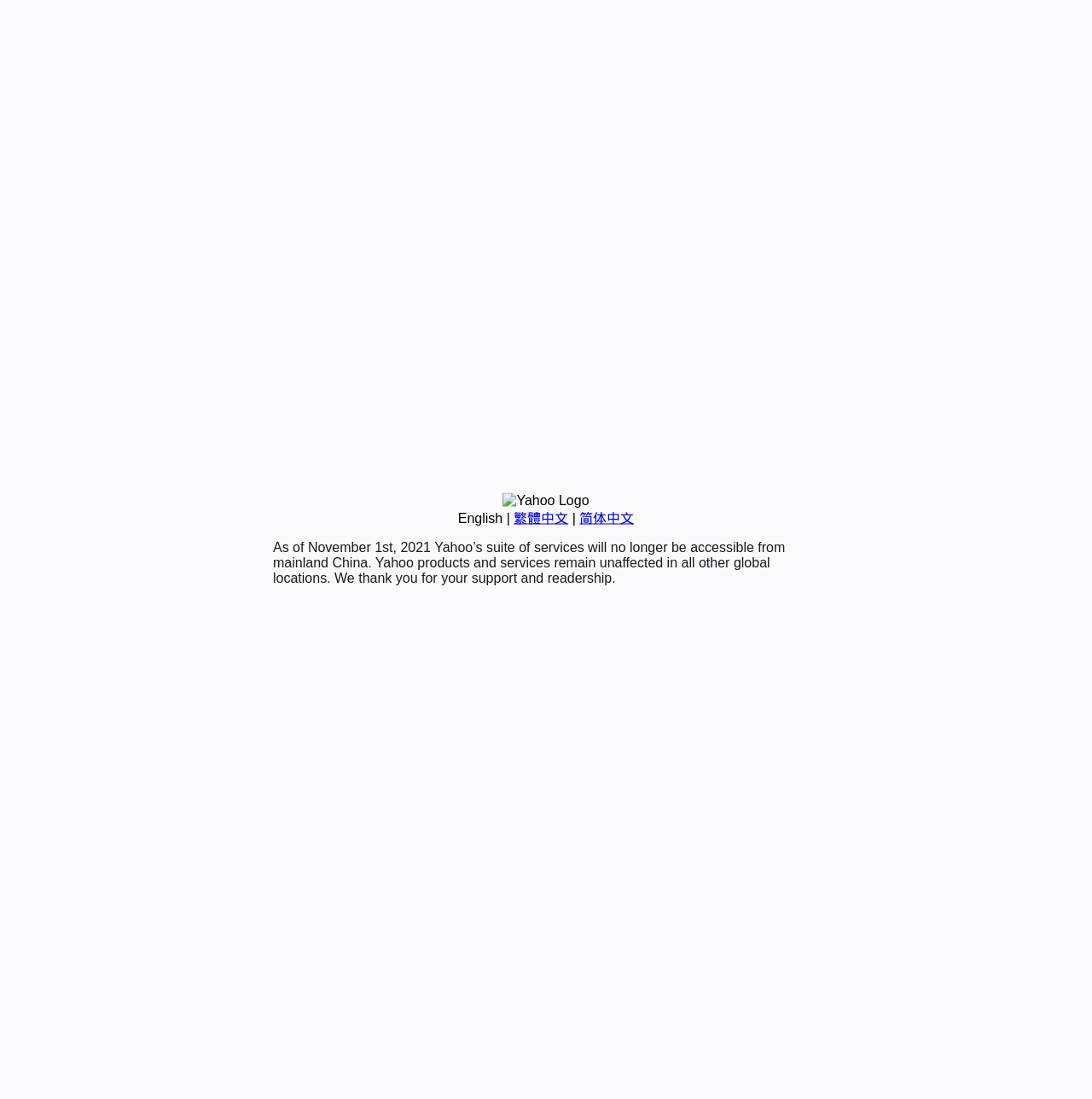From the element description: "繁體中文", extract the bounding box coordinates of the UI element. The coordinates should be expressed as four float numbers between 0 and 1, in the order [left, top, right, bottom].

[0.47, 0.465, 0.52, 0.478]